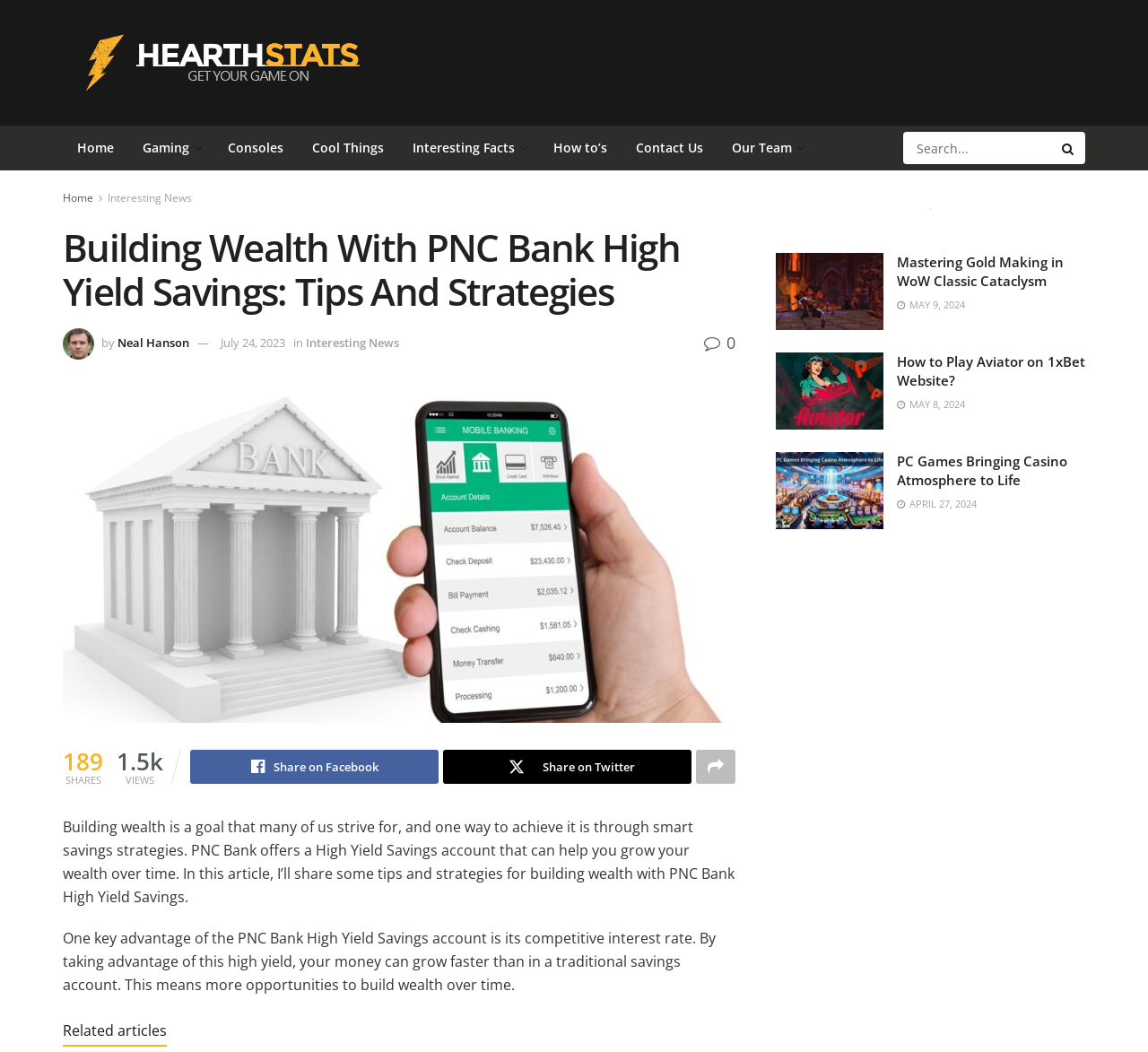Please find the bounding box for the following UI element description. Provide the coordinates in (top-left x, top-left y, bottom-right x, bottom-right y) format, with values between 0 and 1: Consoles

[0.186, 0.119, 0.259, 0.162]